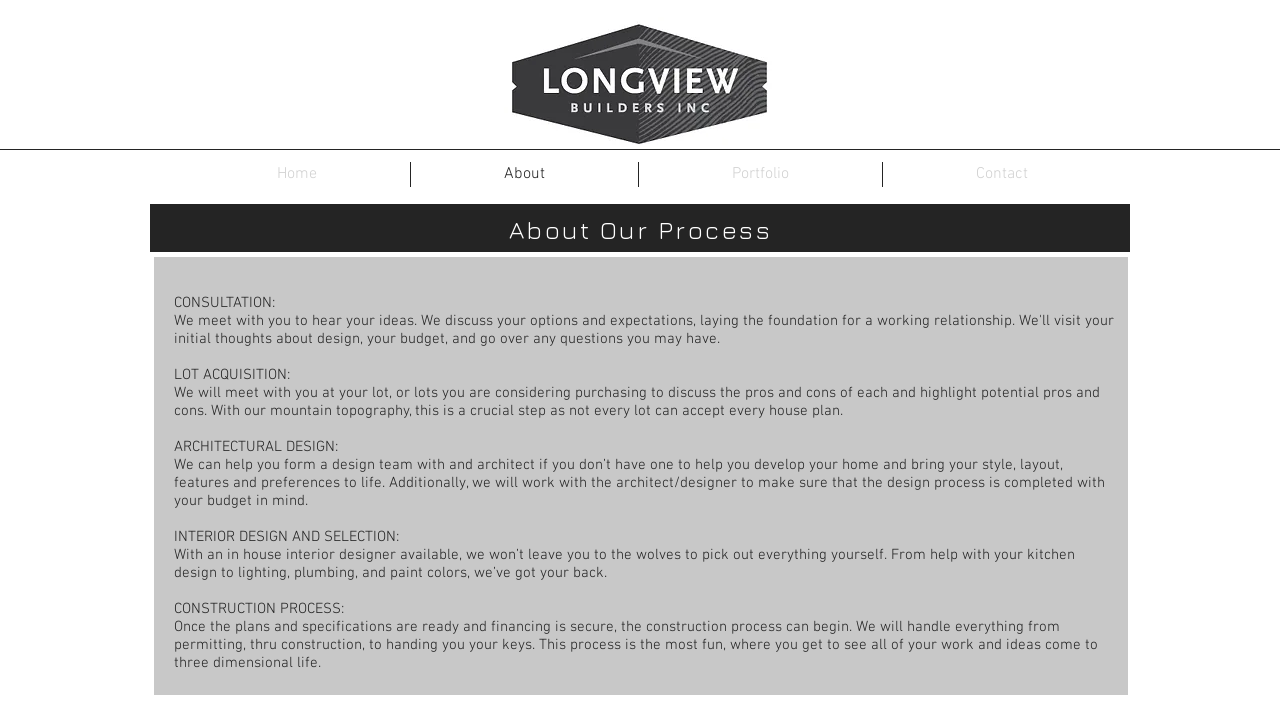Offer an extensive depiction of the webpage and its key elements.

The webpage is about Longview Builders, Inc., a home building company established in 2007, specializing in high-quality, environmentally conscious homes in the Asheville area. 

At the top of the page, there is a logo of Longview Builders, which is also a link, positioned slightly to the right of the center. Below the logo, there is a navigation menu with four links: Home, About, Portfolio, and Contact, spanning almost the entire width of the page.

The main content of the page is divided into sections, each with a heading and descriptive text. The first section is titled "About Our Process" and is positioned below the navigation menu. This section is further divided into five subsections, each describing a step in the home building process: Consultation, Lot Acquisition, Architectural Design, Interior Design and Selection, and Construction Process. 

Each subsection has a bold heading and a paragraph of text that provides detailed information about the specific step. The text is positioned to the left of the page, with the headings slightly indented. The paragraphs are relatively long, providing in-depth explanations of each step, and are stacked vertically, with a small gap between each subsection.